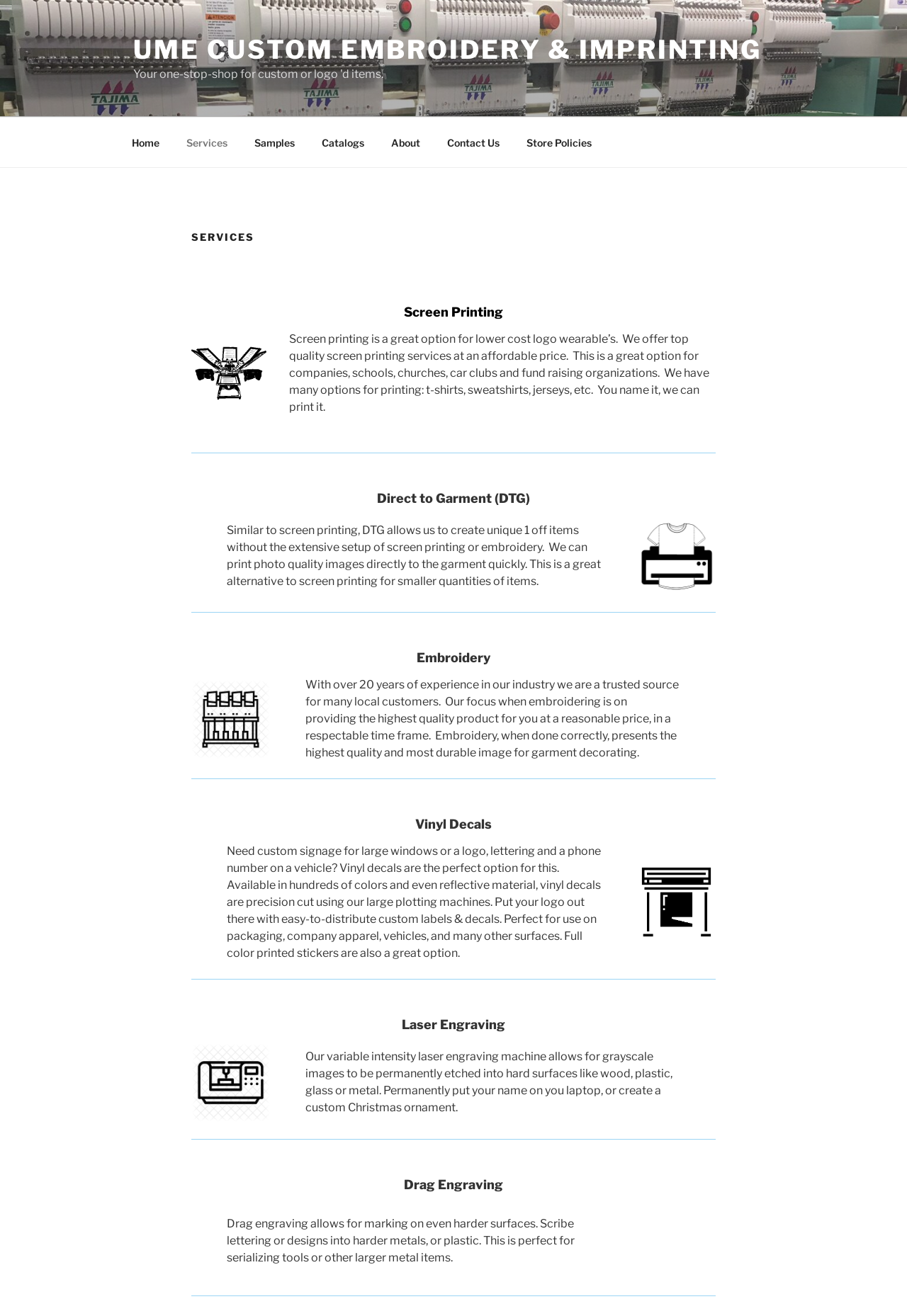Write a detailed summary of the webpage.

The webpage is about UME Custom Embroidery & Imprinting services. At the top, there is a navigation menu with 7 links: Home, Services, Samples, Catalogs, About, Contact Us, and Store Policies. Below the navigation menu, there is a header section with a large heading "SERVICES" and a subheading "Screen Printing". 

On the left side of the page, there is a section dedicated to screen printing, which includes a figure and a paragraph of text describing the service. Below this section, there is a horizontal separator line. 

Next, there is a section about Direct to Garment (DTG) printing, which also includes a figure and a paragraph of text. This section is separated from the previous one by a horizontal separator line. 

The page then continues with sections about Embroidery, Vinyl Decals, Laser Engraving, and Drag Engraving, each with a heading, a figure, and a paragraph of text describing the service. These sections are separated from each other by horizontal separator lines. 

Throughout the page, there are 5 figures, which are likely images related to the services being described. The text on the page provides detailed information about each service, including the benefits and features of each.